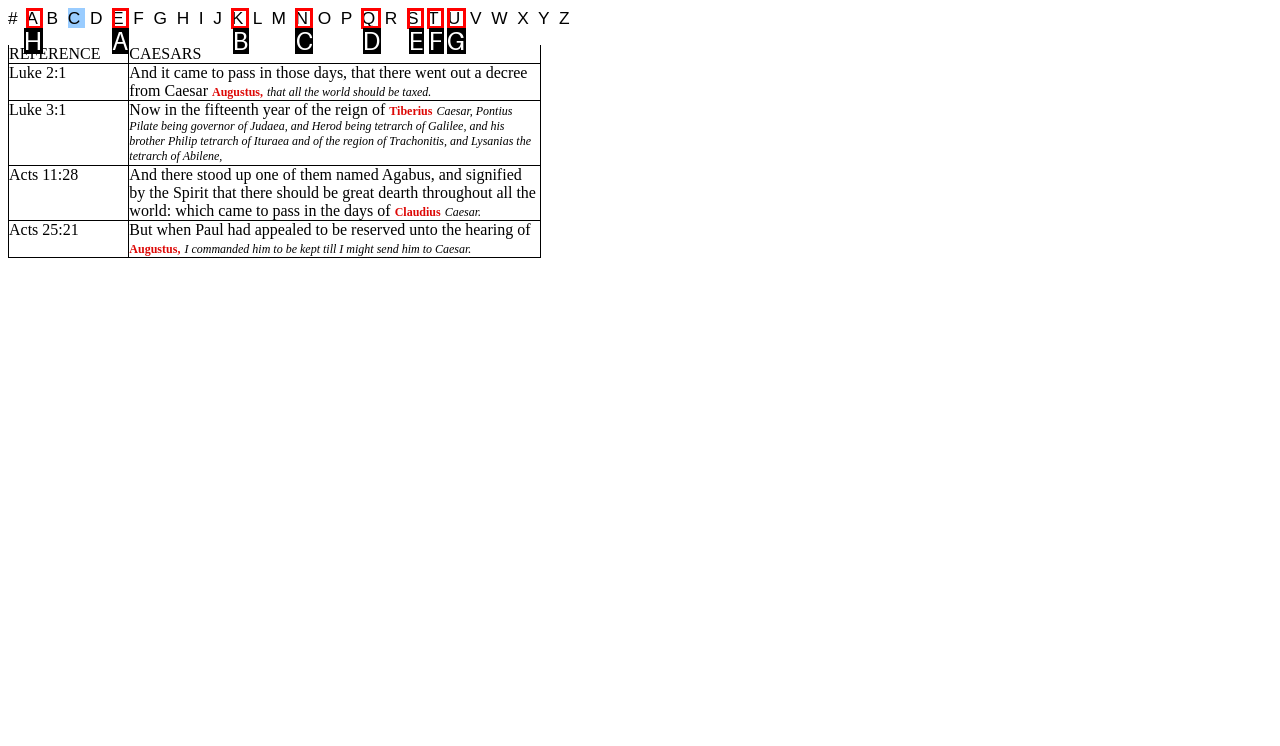Indicate which lettered UI element to click to fulfill the following task: Click on link A
Provide the letter of the correct option.

H